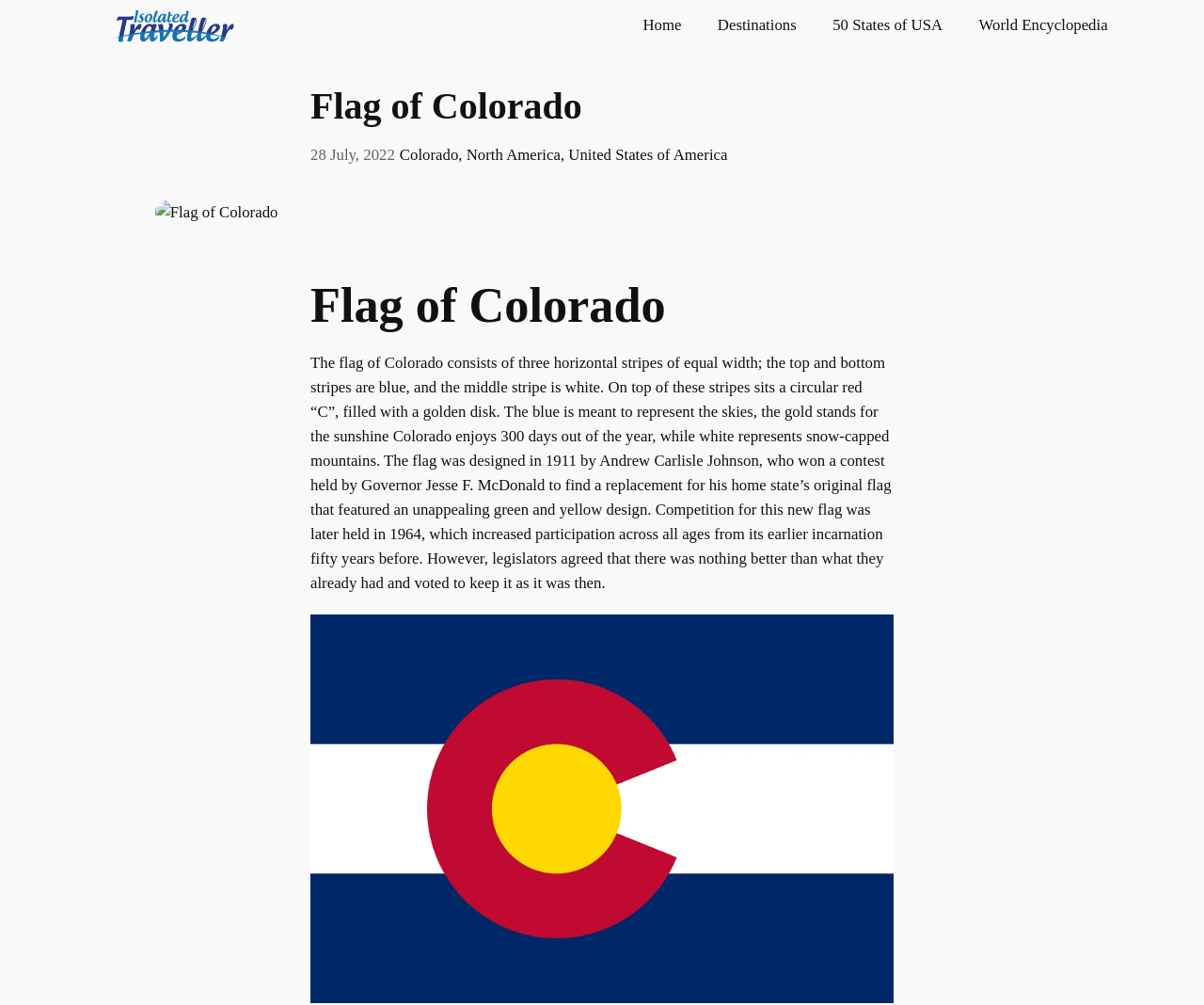Who designed the flag of Colorado?
Please give a detailed and thorough answer to the question, covering all relevant points.

The webpage states that the flag was designed in 1911 by Andrew Carlisle Johnson, who won a contest held by Governor Jesse F. McDonald to find a replacement for his home state’s original flag.